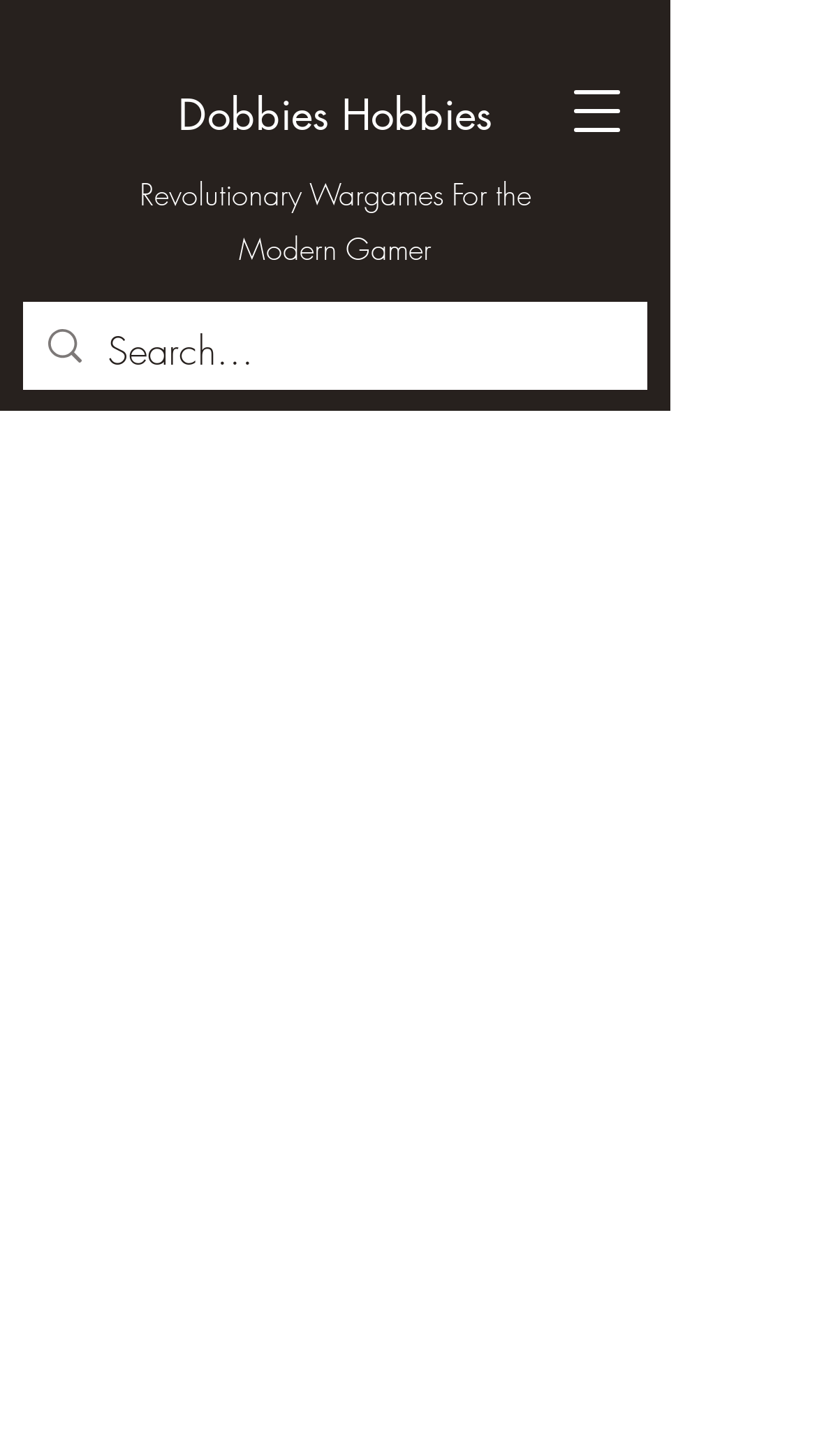What is the purpose of the button in the top right corner?
Please provide a detailed and thorough answer to the question.

I determined the purpose of the button by examining the button element with the text 'Open navigation menu' which has a popup dialog, indicating that it is used to open a navigation menu.